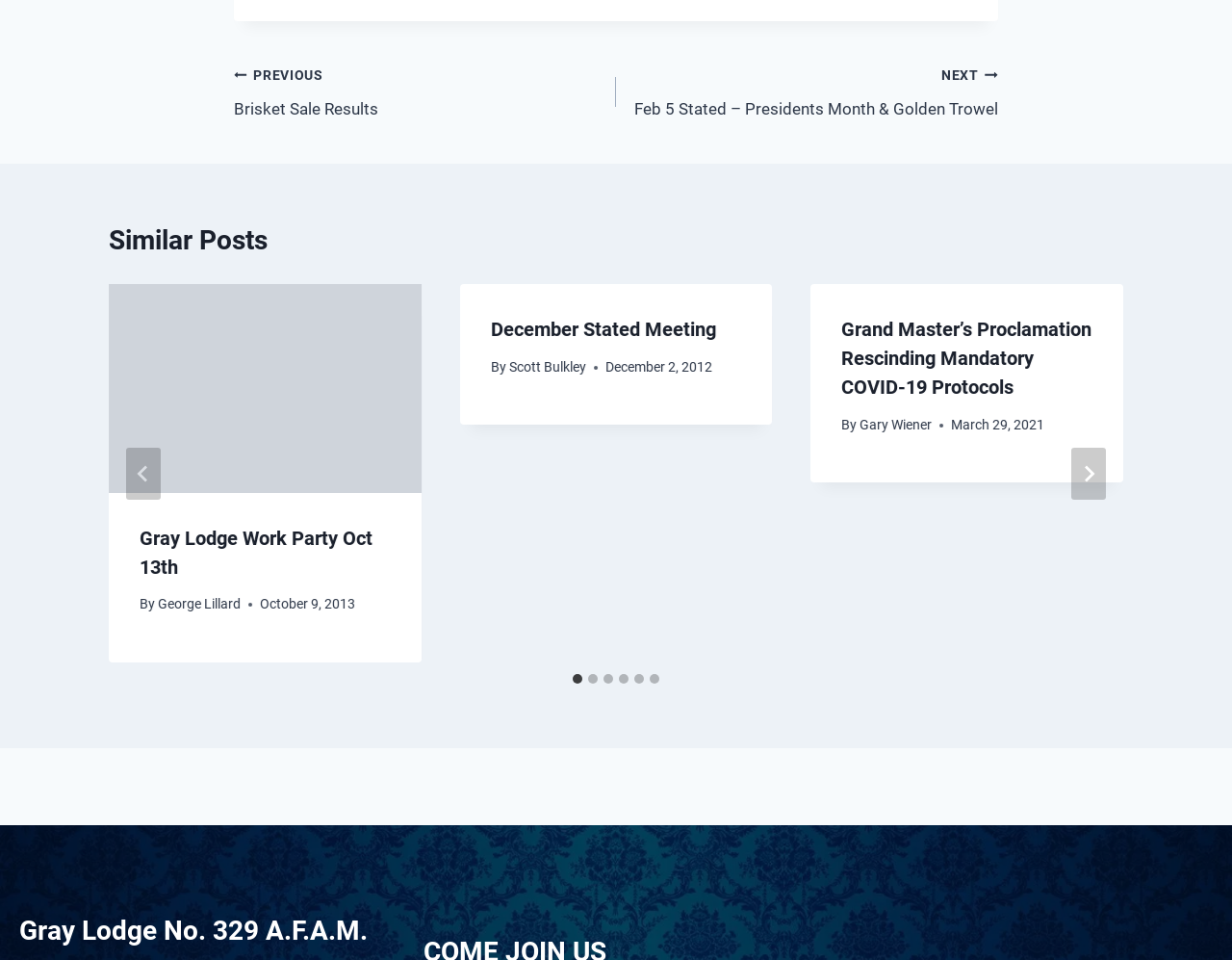Provide the bounding box coordinates of the UI element that matches the description: "aria-label="Go to last slide"".

[0.102, 0.466, 0.13, 0.52]